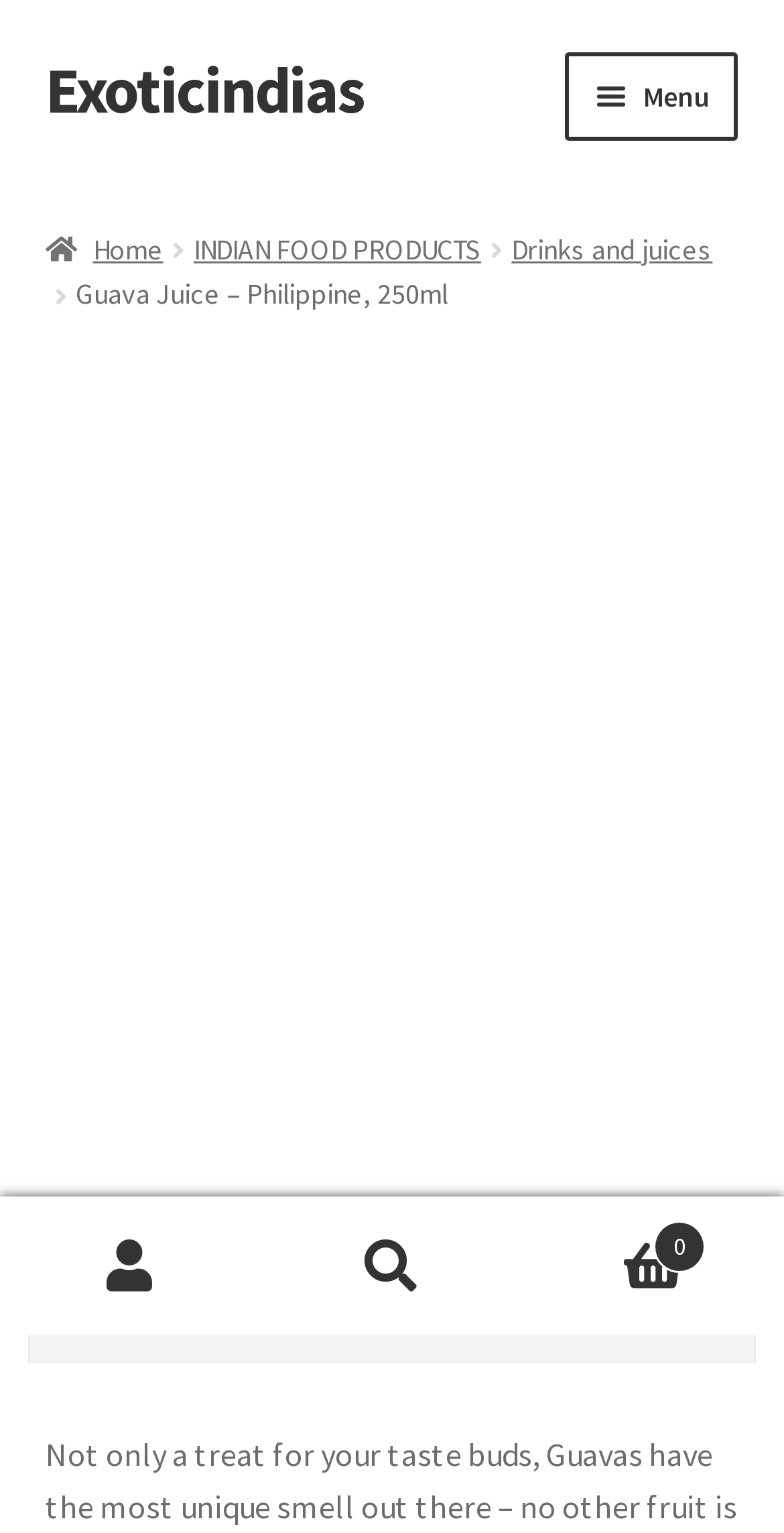What type of navigation is available?
Based on the screenshot, answer the question with a single word or phrase.

Primary Navigation